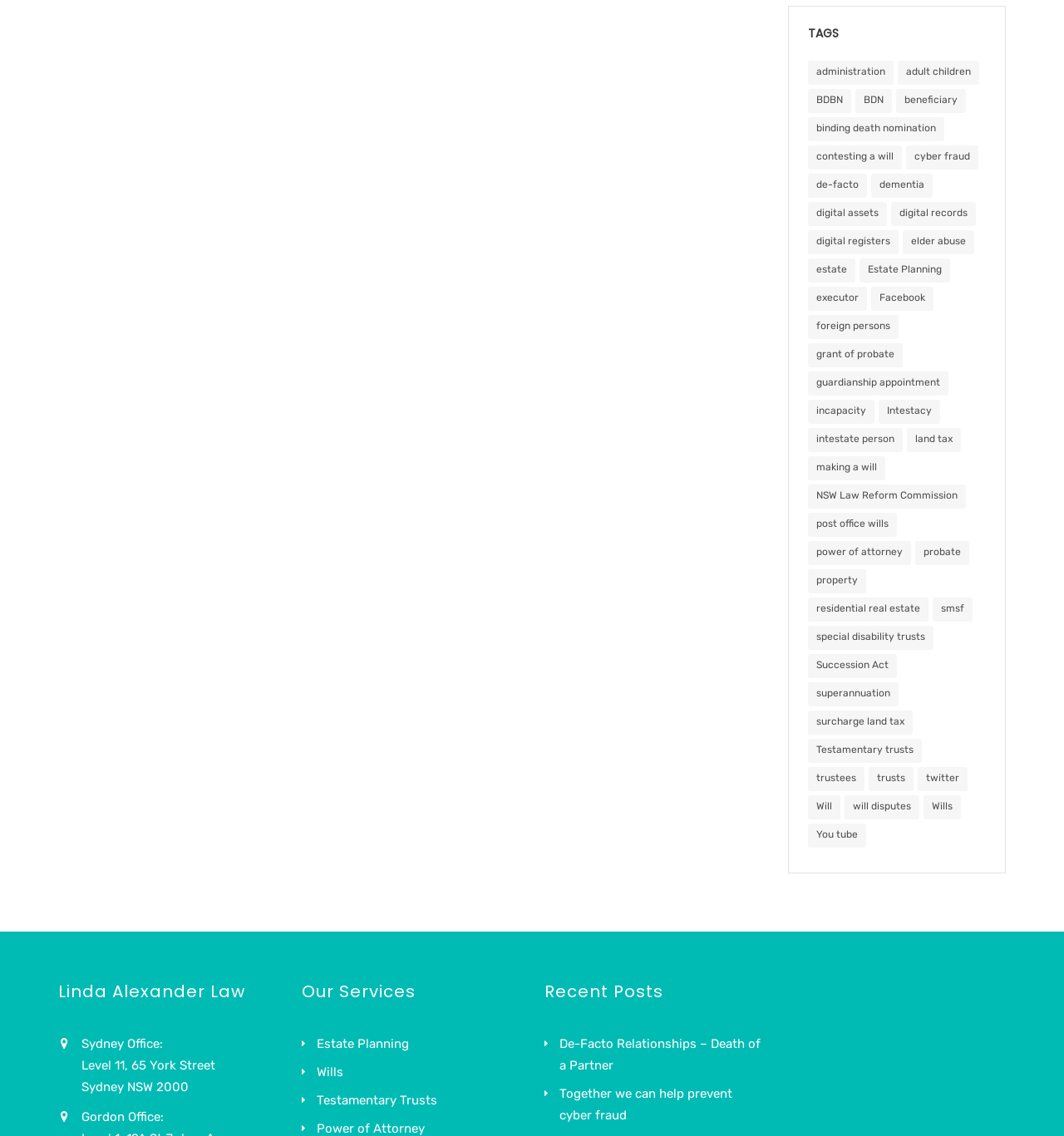Identify the bounding box coordinates of the area you need to click to perform the following instruction: "Click on 'administration'".

[0.759, 0.053, 0.839, 0.075]